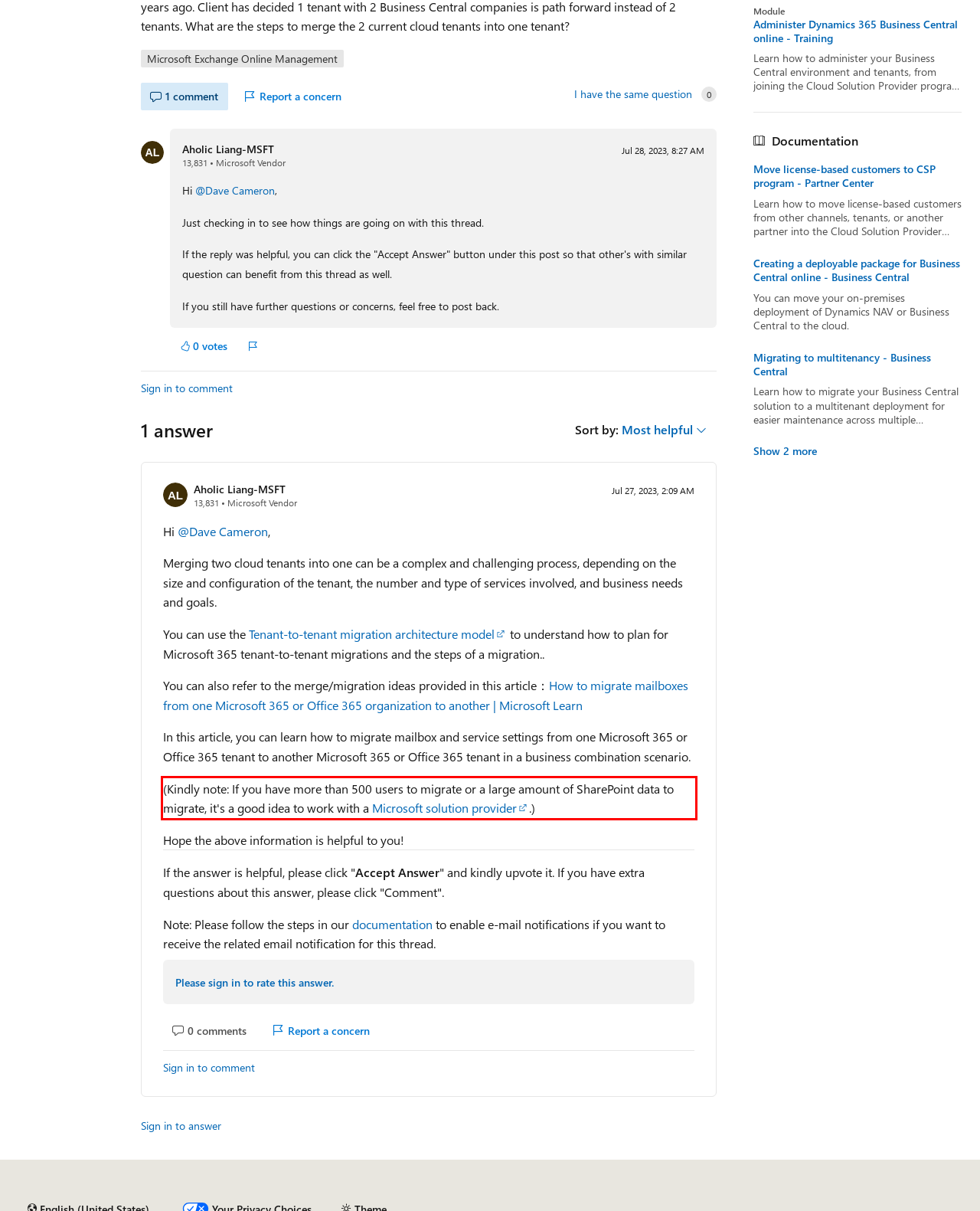Please extract the text content from the UI element enclosed by the red rectangle in the screenshot.

(Kindly note: If you have more than 500 users to migrate or a large amount of SharePoint data to migrate, it's a good idea to work with a Microsoft solution provider.)